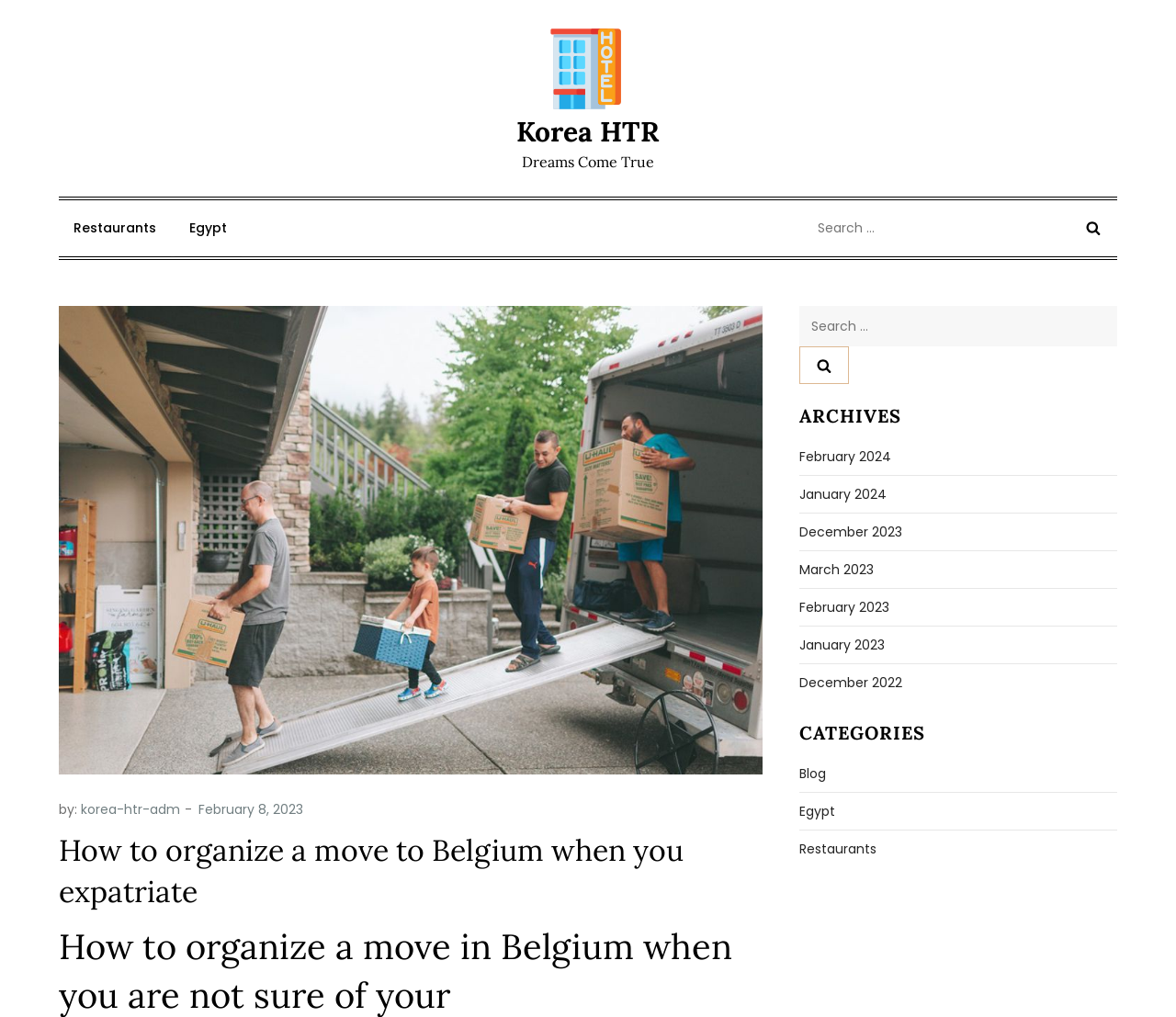Can you find the bounding box coordinates for the element that needs to be clicked to execute this instruction: "Click on the 'Start' link"? The coordinates should be given as four float numbers between 0 and 1, i.e., [left, top, right, bottom].

None